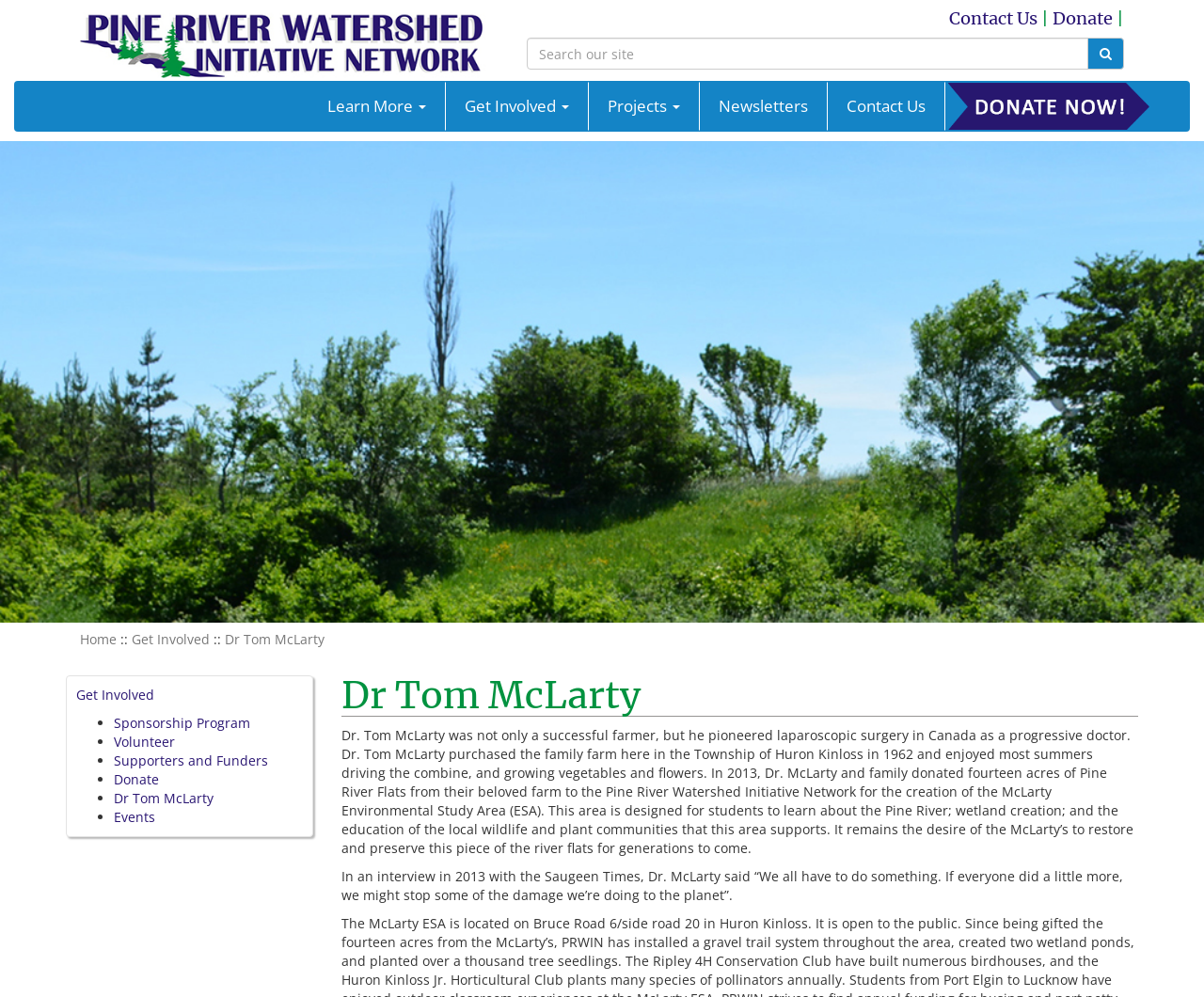Please answer the following question using a single word or phrase: 
What is the name of the network?

Pine River Watershed Initiative Network